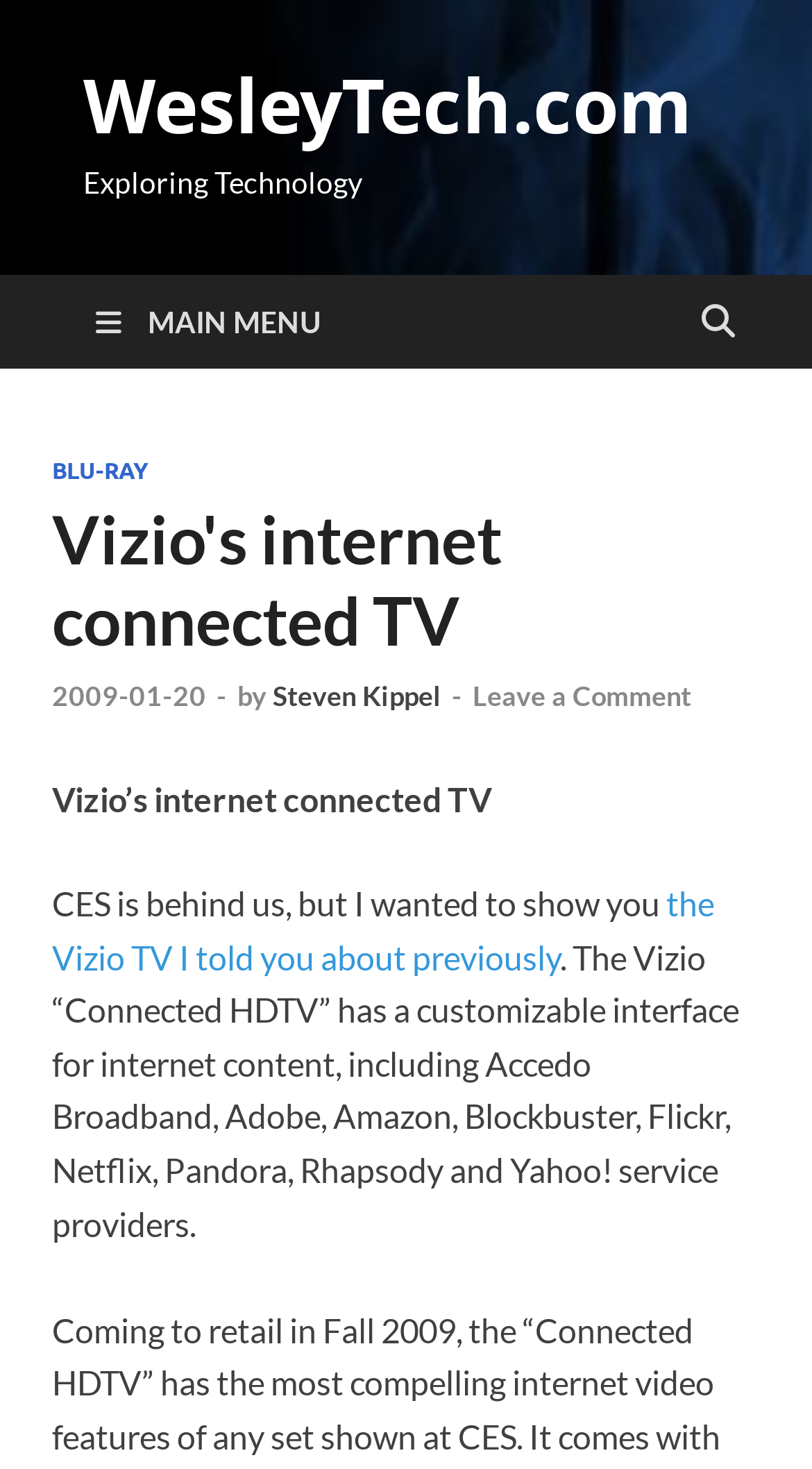Please extract the title of the webpage.

Vizio's internet connected TV